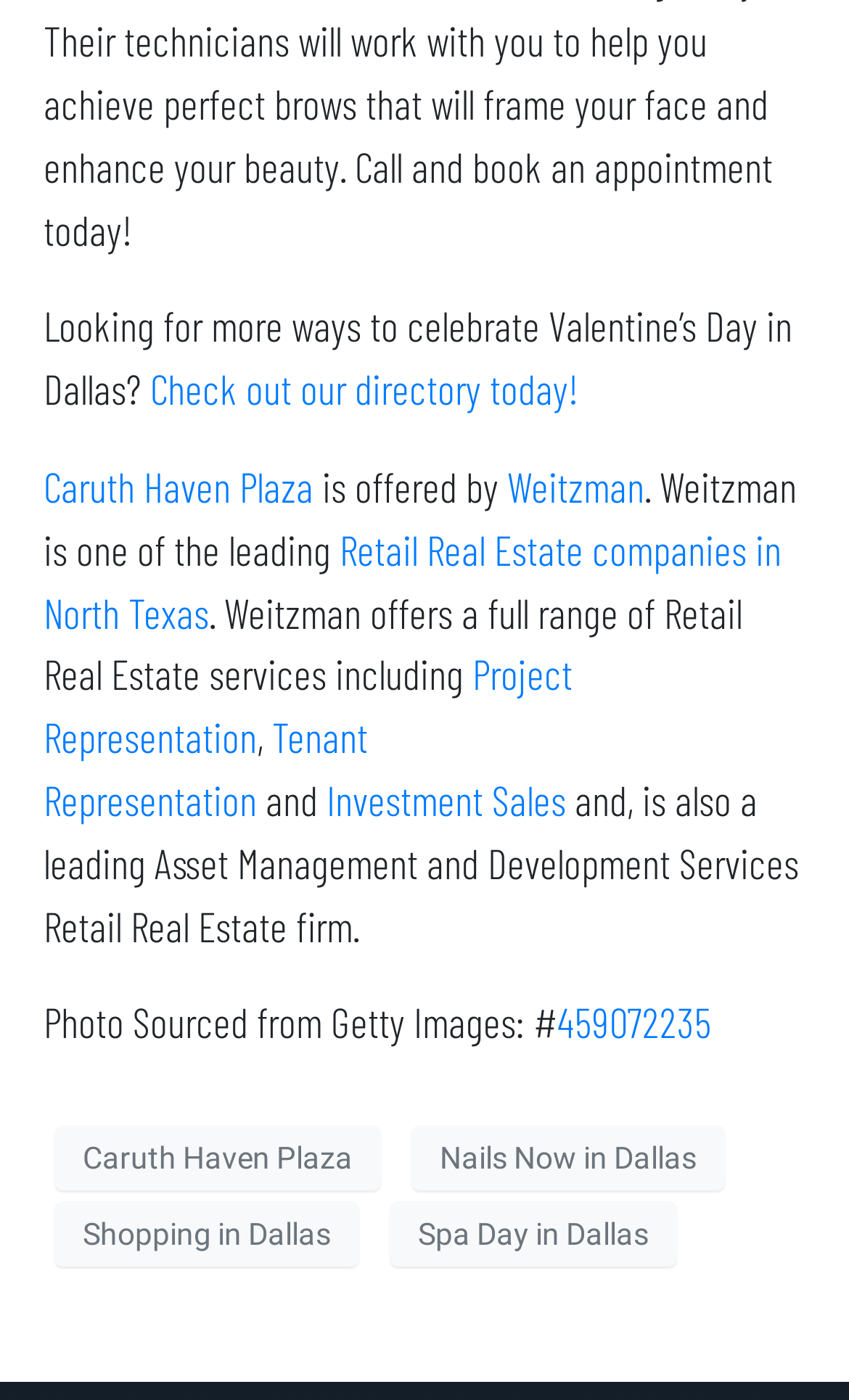What is the source of the photo?
From the image, provide a succinct answer in one word or a short phrase.

Getty Images